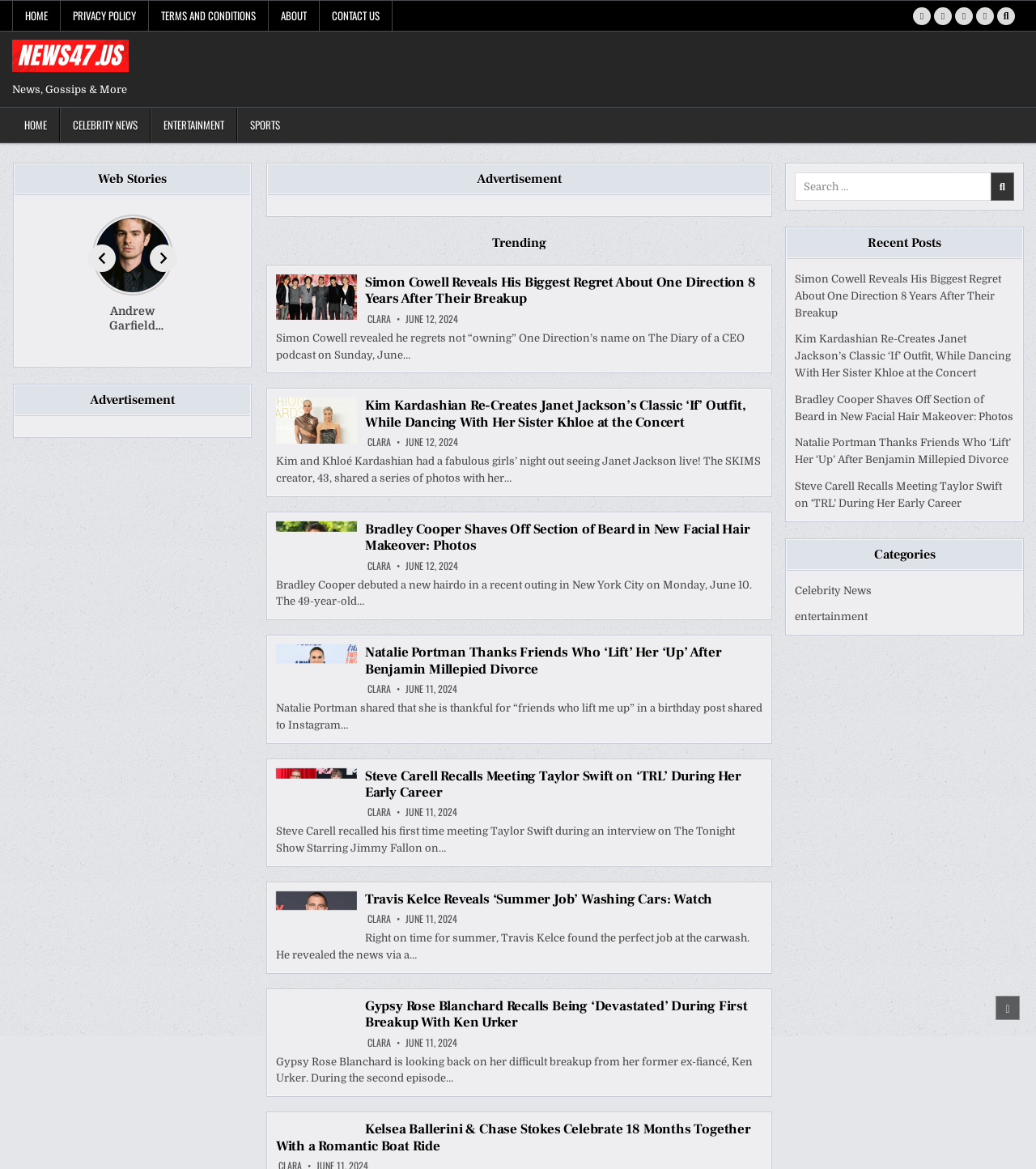Identify the bounding box coordinates for the region to click in order to carry out this instruction: "Read the news about Simon Cowell". Provide the coordinates using four float numbers between 0 and 1, formatted as [left, top, right, bottom].

[0.266, 0.235, 0.344, 0.274]